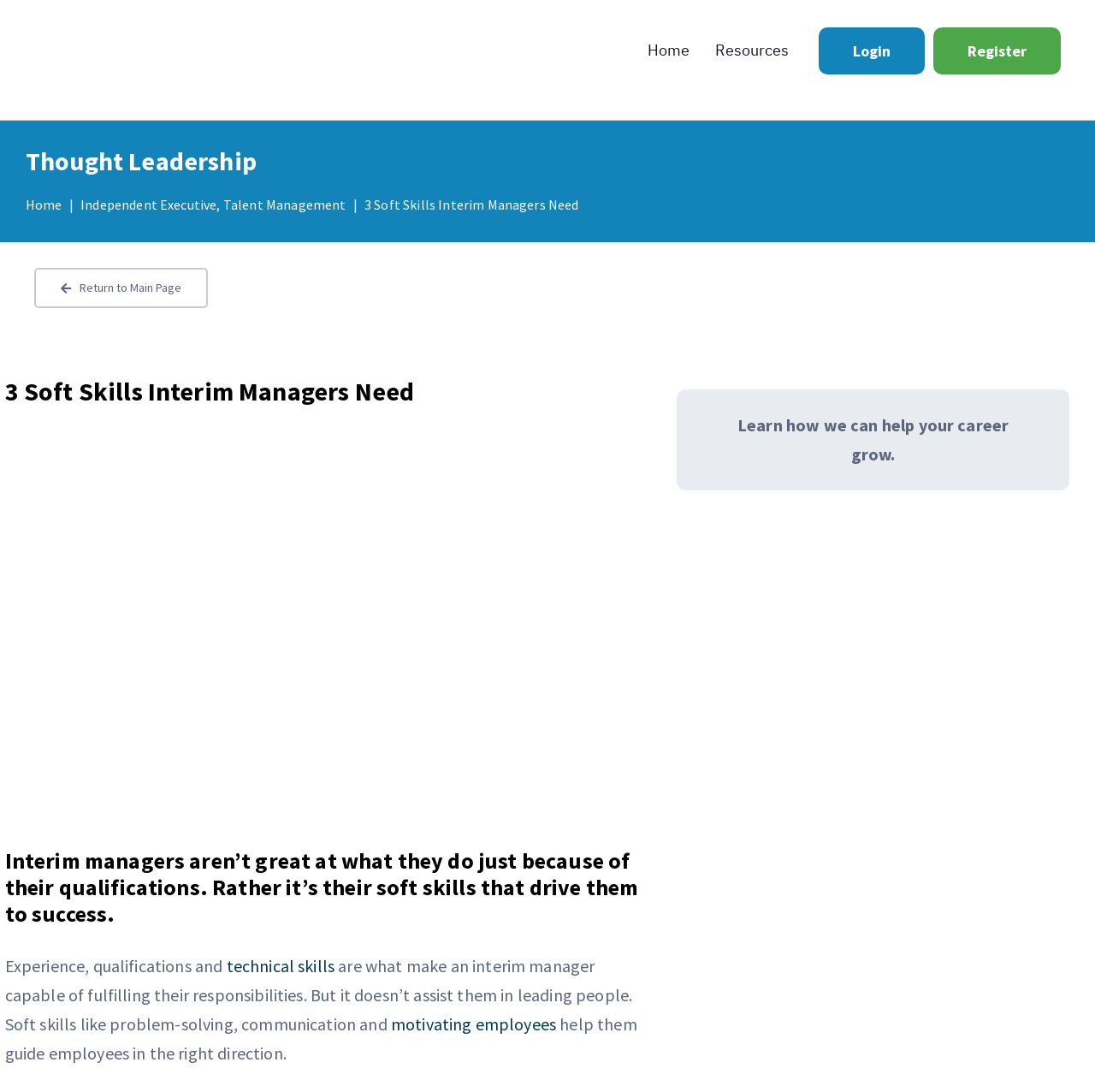Give a detailed account of the webpage.

This webpage is about the importance of soft skills for interim managers, with a focus on three essential skills. At the top left corner, there is a logo of Cerius Executives, accompanied by a navigation menu and links to login and register. Below the logo, there is a heading "Thought Leadership" and a set of links to different topics, including "Home", "Independent Executive", and "Talent Management".

The main content of the webpage is divided into sections. The first section has a heading "3 Soft Skills Interim Managers Need" and a figure with an image related to the topic. Below the image, there is a heading that summarizes the importance of soft skills for interim managers, stating that they are what drive them to success.

The following section of text explains that while experience, qualifications, and technical skills are necessary for an interim manager to fulfill their responsibilities, they are not enough to lead people. Soft skills like problem-solving, communication, and motivating employees are essential to guide employees in the right direction. There are links to related topics, such as "technical skills" and "motivating employees", within the text.

At the bottom of the page, there is a call-to-action, encouraging readers to learn how Cerius Executives can help their career grow.